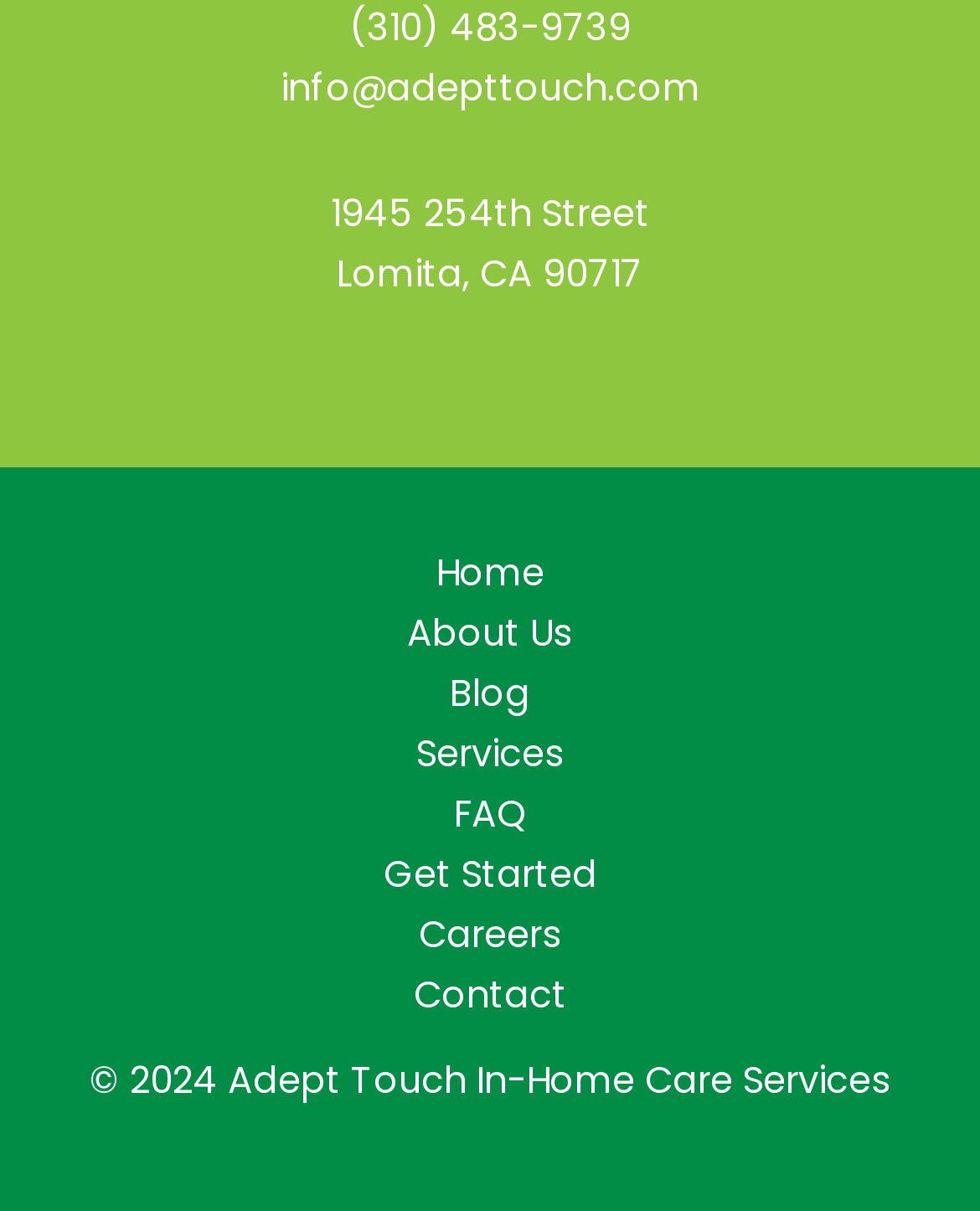Given the following UI element description: "FAQ", find the bounding box coordinates in the webpage screenshot.

[0.412, 0.648, 0.588, 0.698]